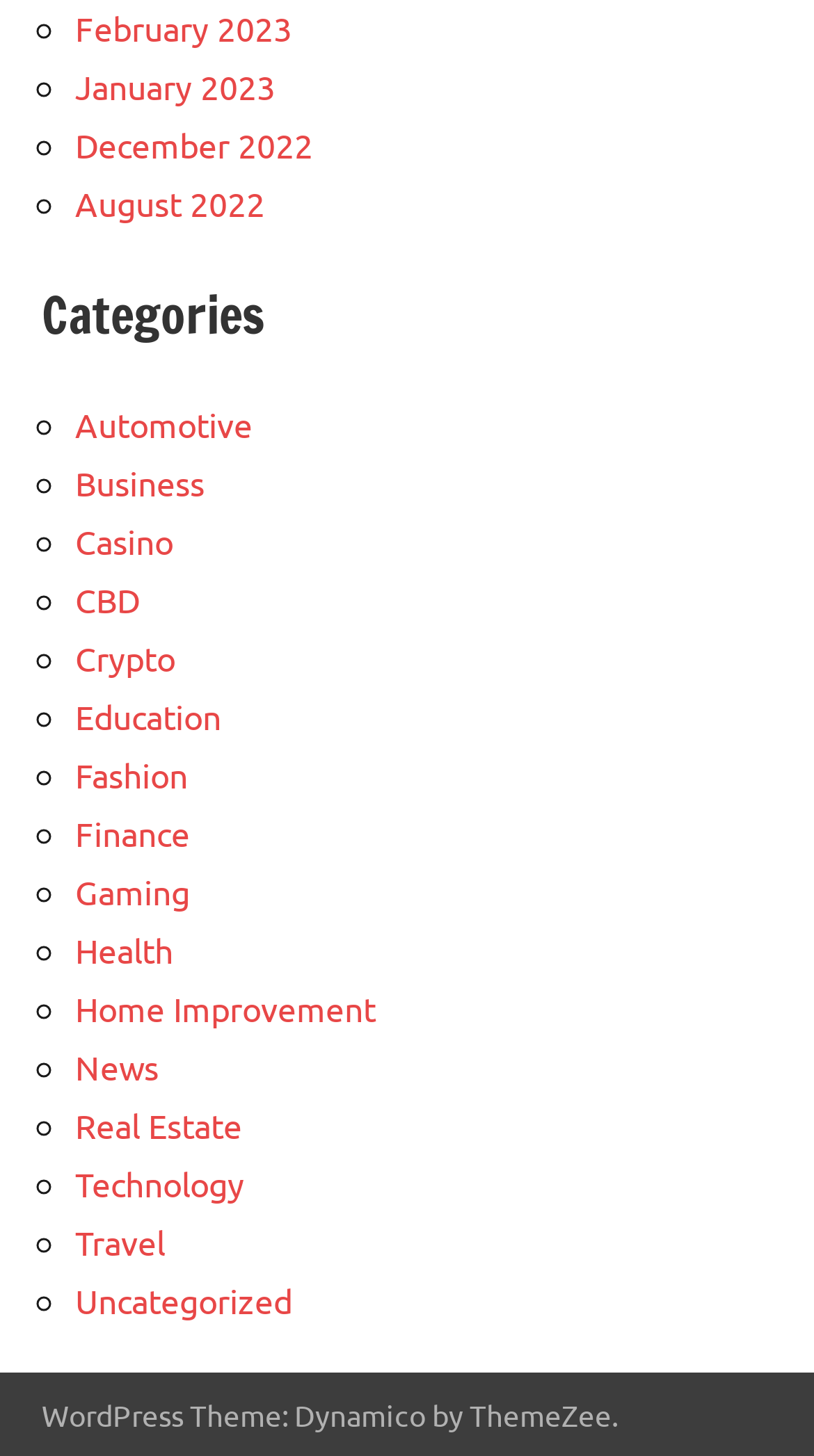What is the most recent month listed on the webpage?
Use the screenshot to answer the question with a single word or phrase.

February 2023